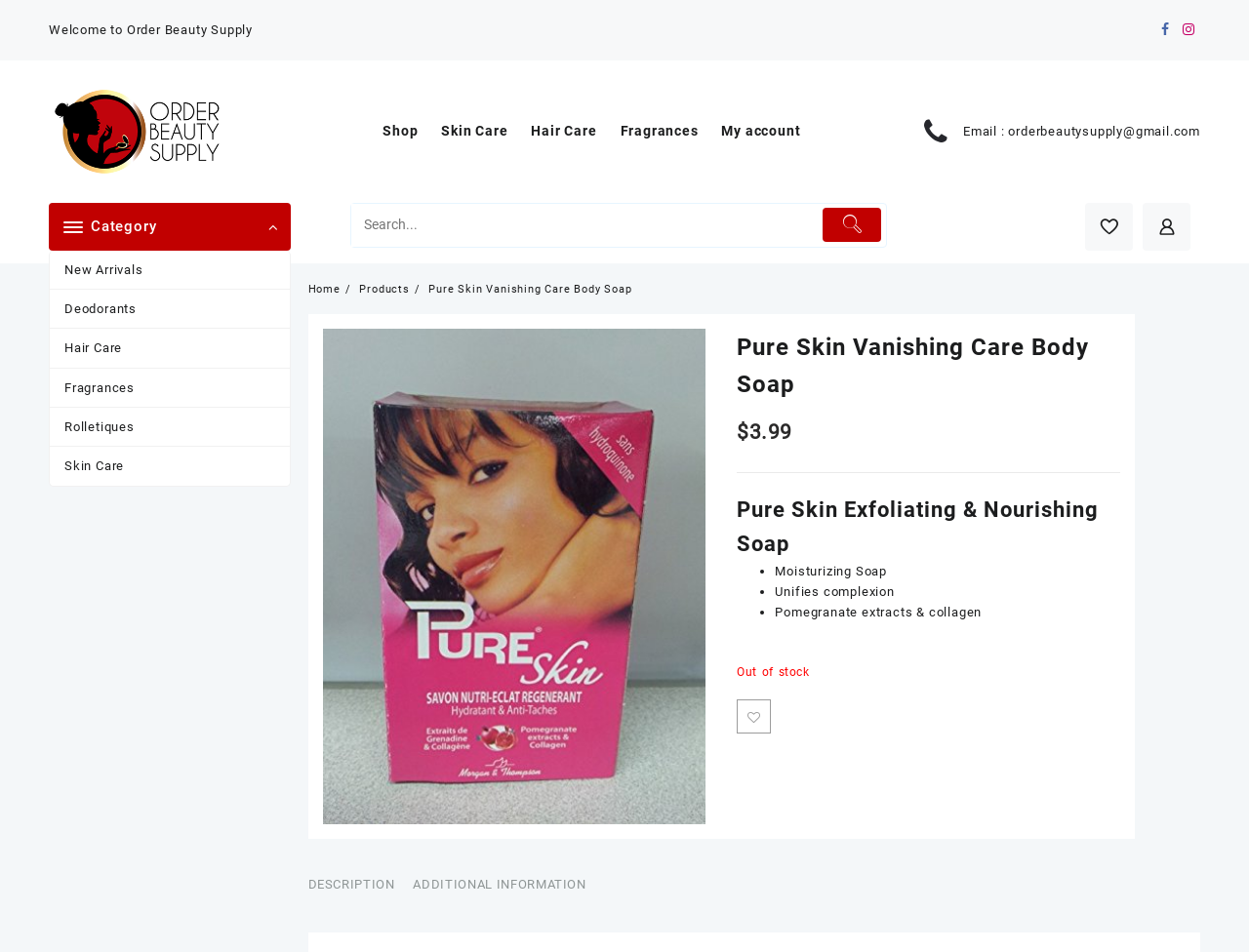Please answer the following question using a single word or phrase: 
What is the current stock status of the Pure Skin Exfoliating & Nourishing Soap?

Out of stock